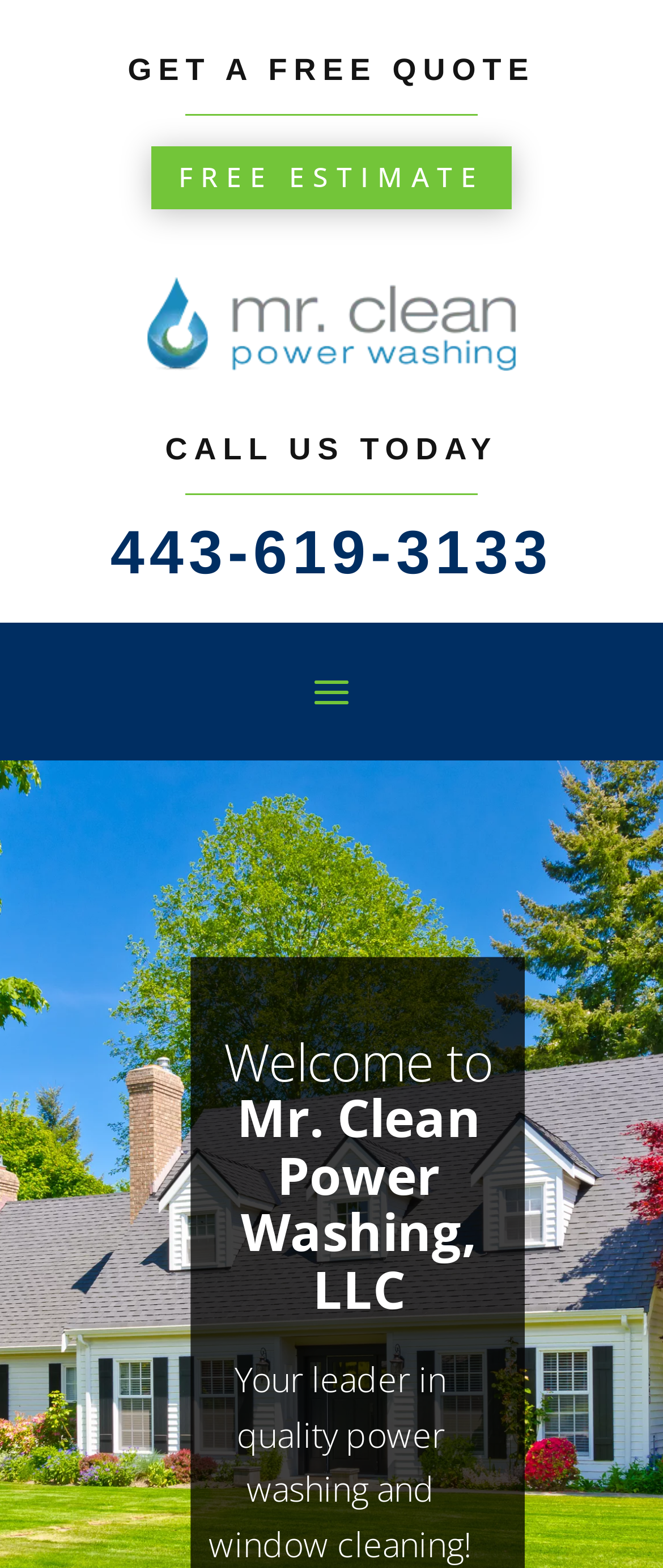What type of services does the company offer?
Based on the image, answer the question with a single word or brief phrase.

Power washing and window cleaning